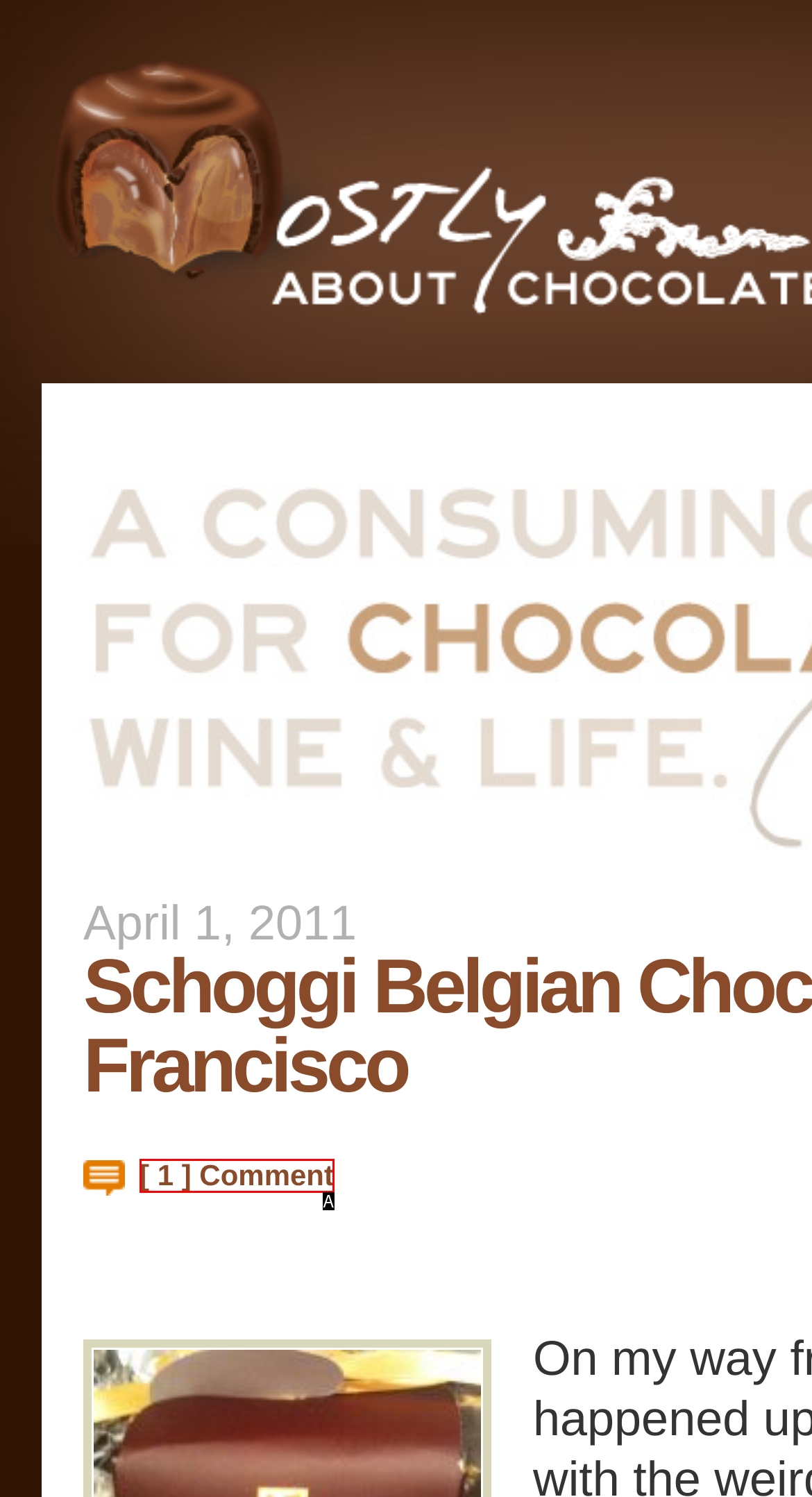What letter corresponds to the UI element described here: [ 1 ] Comment
Reply with the letter from the options provided.

A